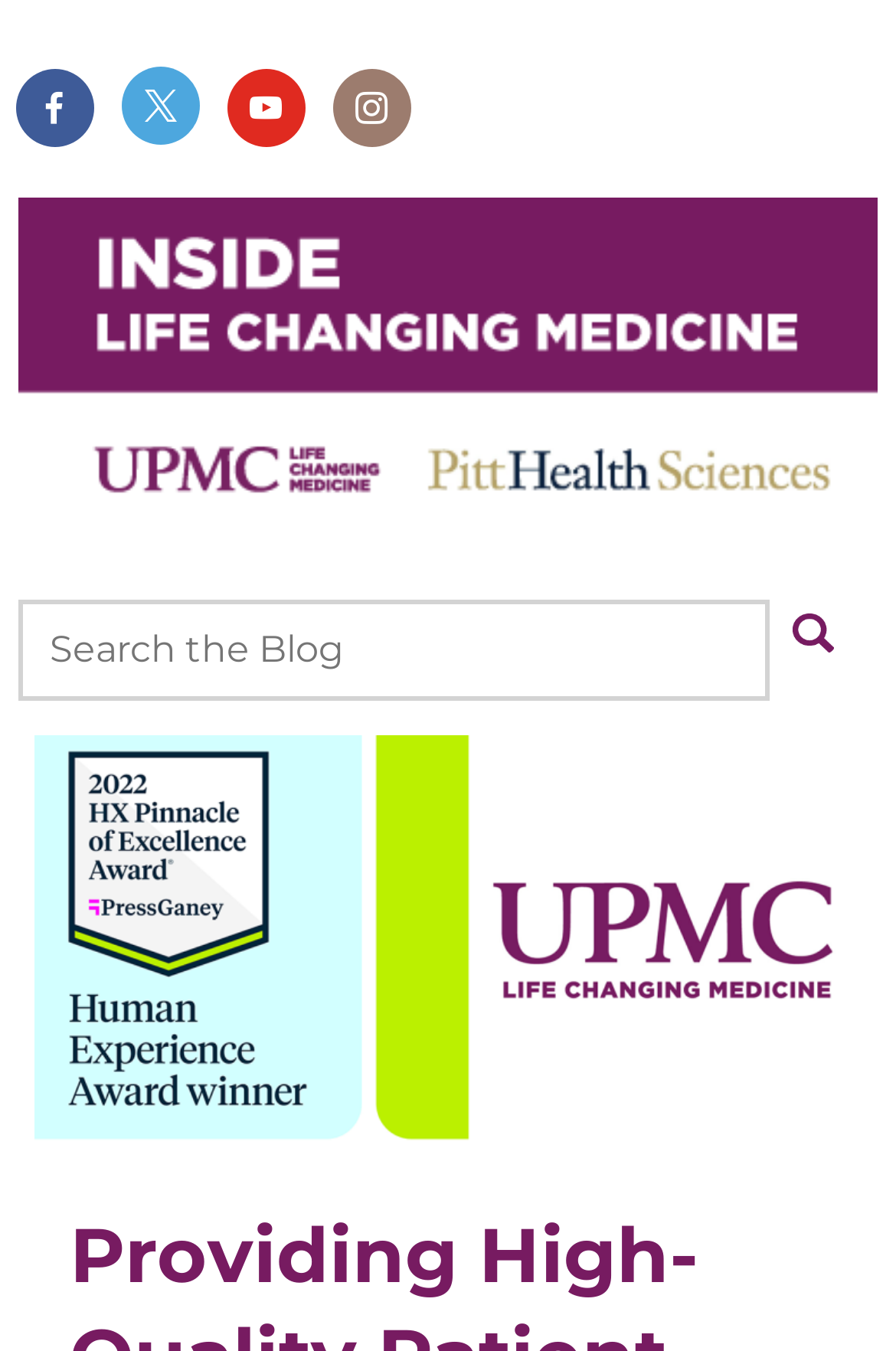Locate the heading on the webpage and return its text.

Providing High-Quality Patient Experiences at UPMC Earns Recognition from Press Ganey